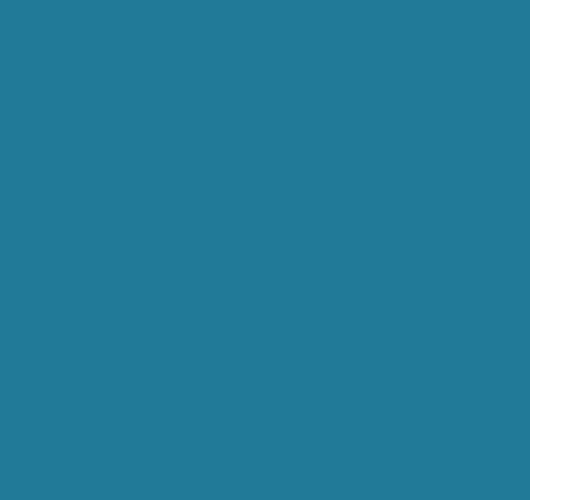Elaborate on the contents of the image in great detail.

The image showcases a visual representation associated with "AC Maintenance Sarasota County, FL." This serves as an introduction to the reliable air conditioning installation services offered by Vince Tiscio Air Conditioning, specifically tailored for the residents of Sarasota Springs and the broader Sarasota County. The climate in this area can vary from pleasantly warm to intensely hot, making a dependable AC system not just a luxury, but a necessity for optimal comfort and well-being.

This image embodies the essence of quality service and professionalism, highlighting the expertise of Vince Tiscio Air Conditioning in accommodating different home layouts and architectural designs. Whether for a compact apartment or a larger commercial space, their team ensures that each installation is not only functional but also seamless in aesthetic appeal, ultimately contributing to energy efficiency and system longevity.